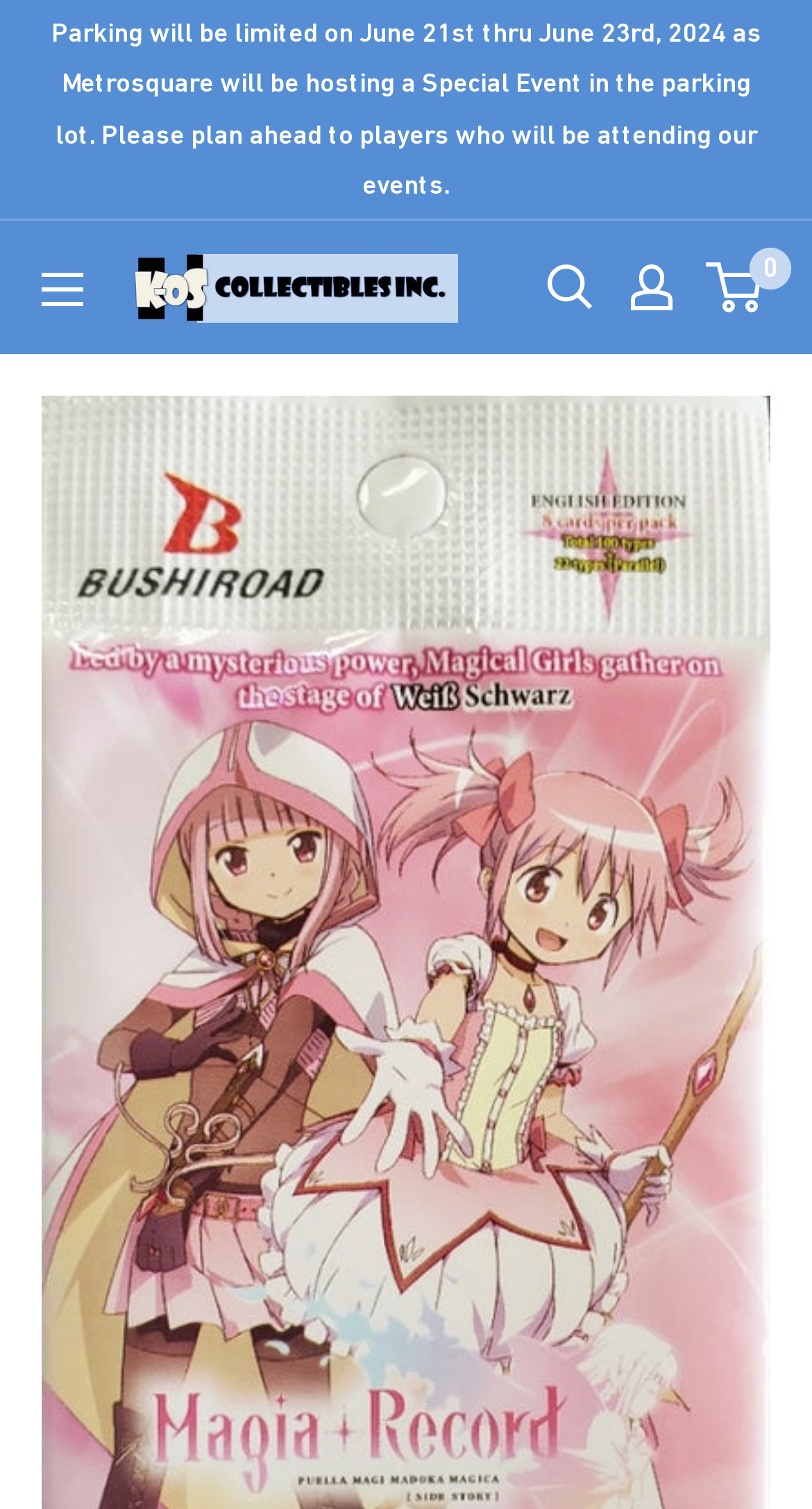Calculate the bounding box coordinates of the UI element given the description: "alt="K-OS Collectibles Inc."".

[0.154, 0.168, 0.564, 0.214]